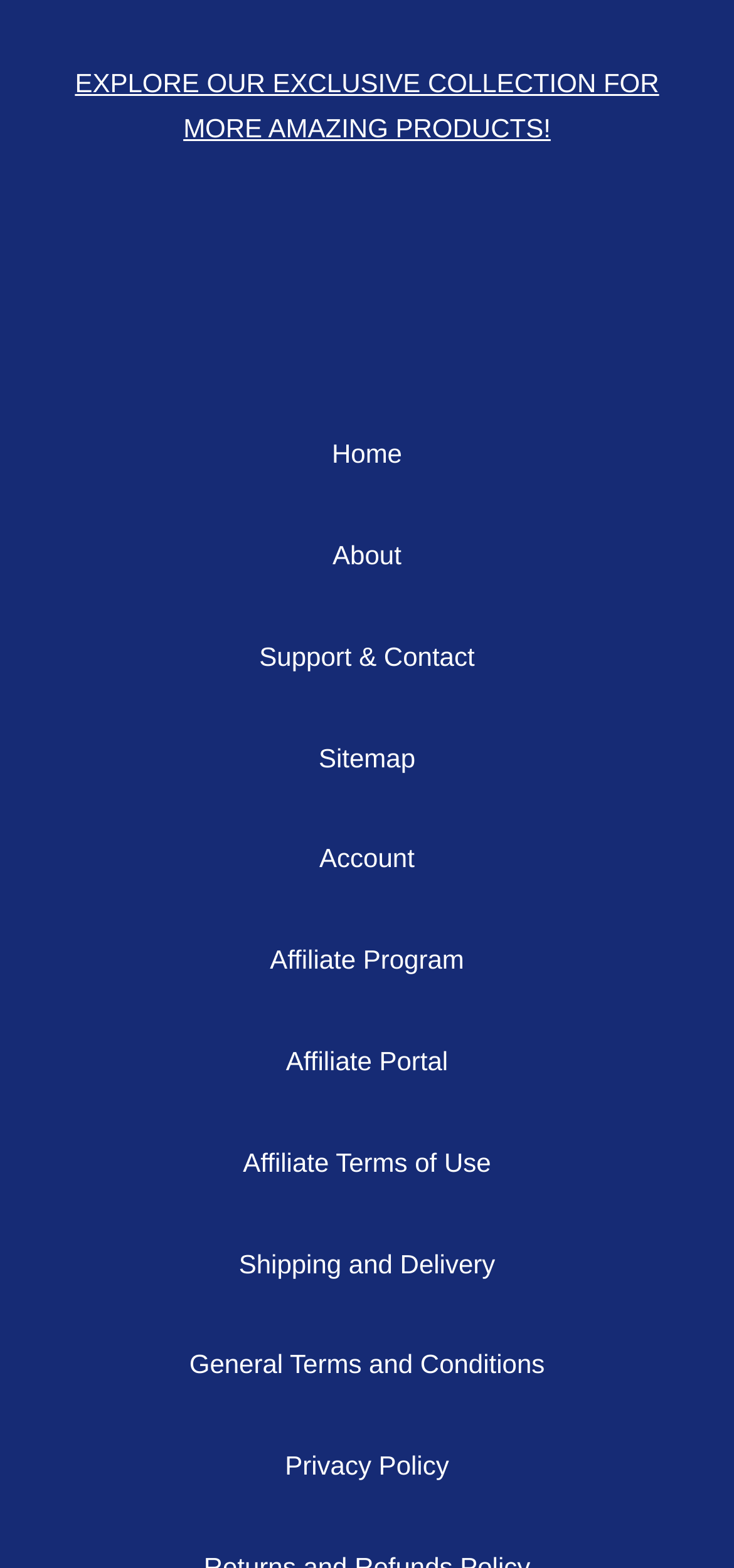Locate the bounding box coordinates for the element described below: "Shipping and Delivery". The coordinates must be four float values between 0 and 1, formatted as [left, top, right, bottom].

[0.325, 0.796, 0.675, 0.815]